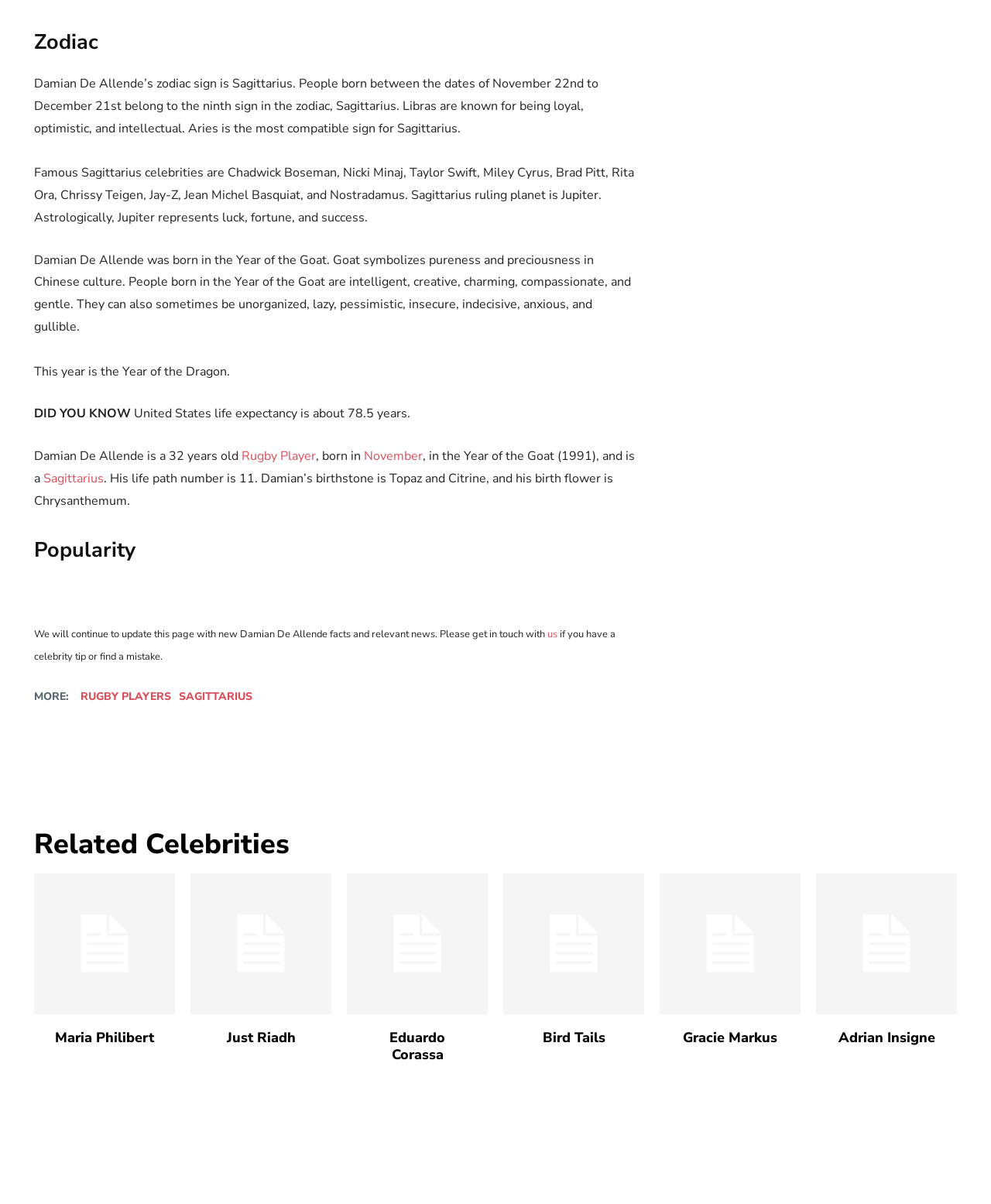Locate the bounding box of the UI element described by: "Maria Philibert" in the given webpage screenshot.

[0.055, 0.854, 0.155, 0.869]